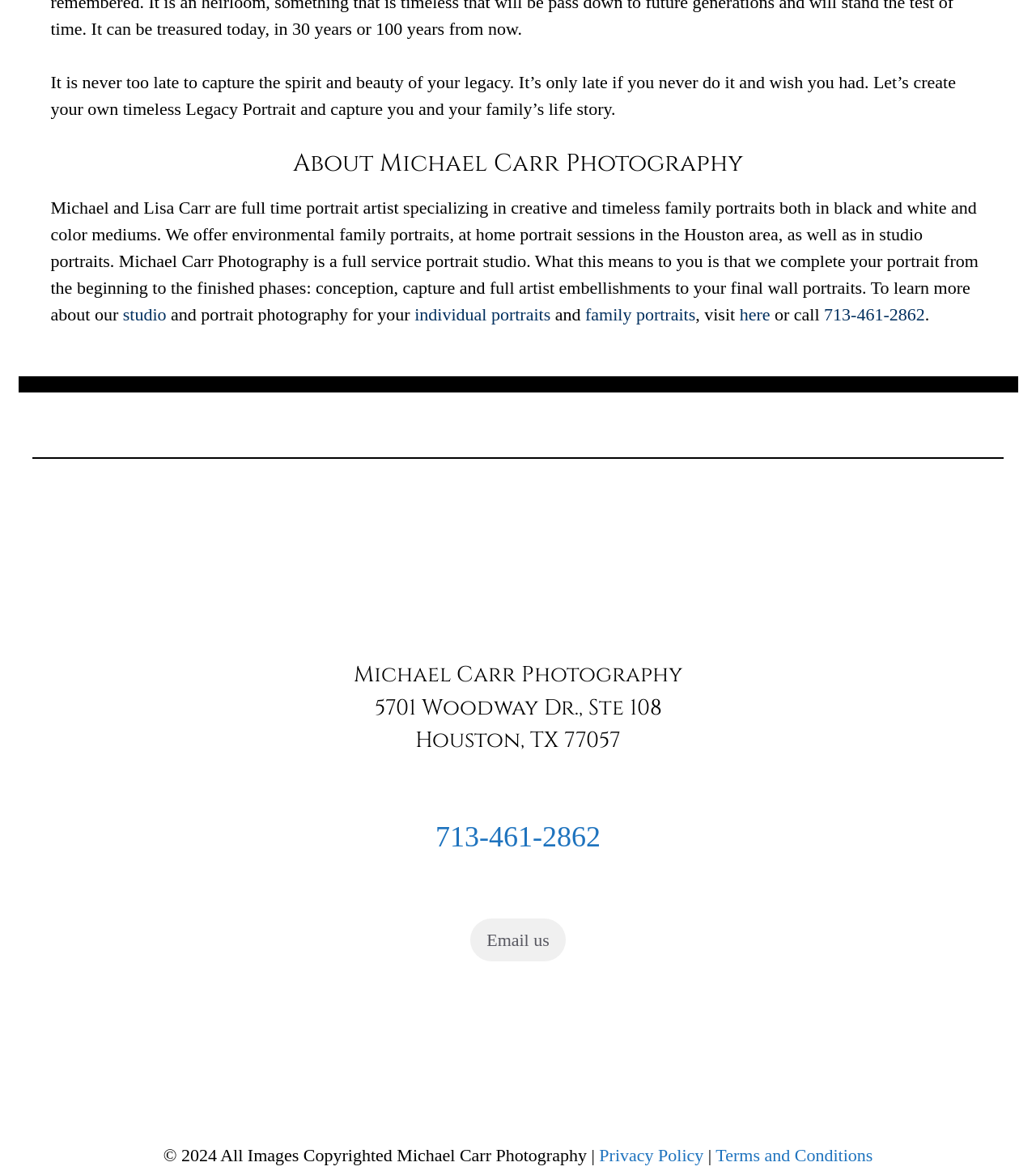Locate the bounding box coordinates of the area where you should click to accomplish the instruction: "Click on the 'About Us' link".

None